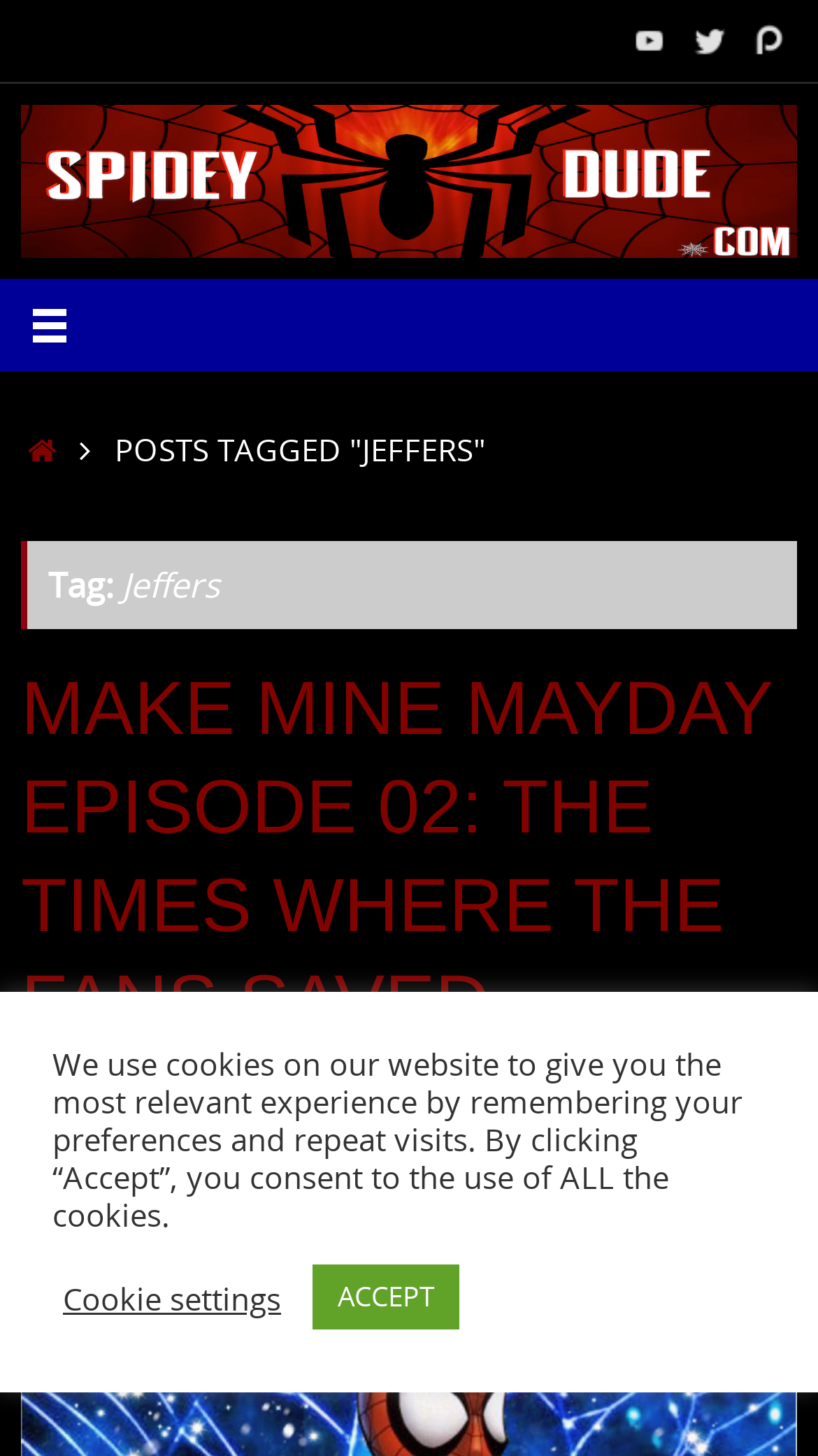What is the purpose of the 'ACCEPT' button?
From the screenshot, supply a one-word or short-phrase answer.

To consent to cookies